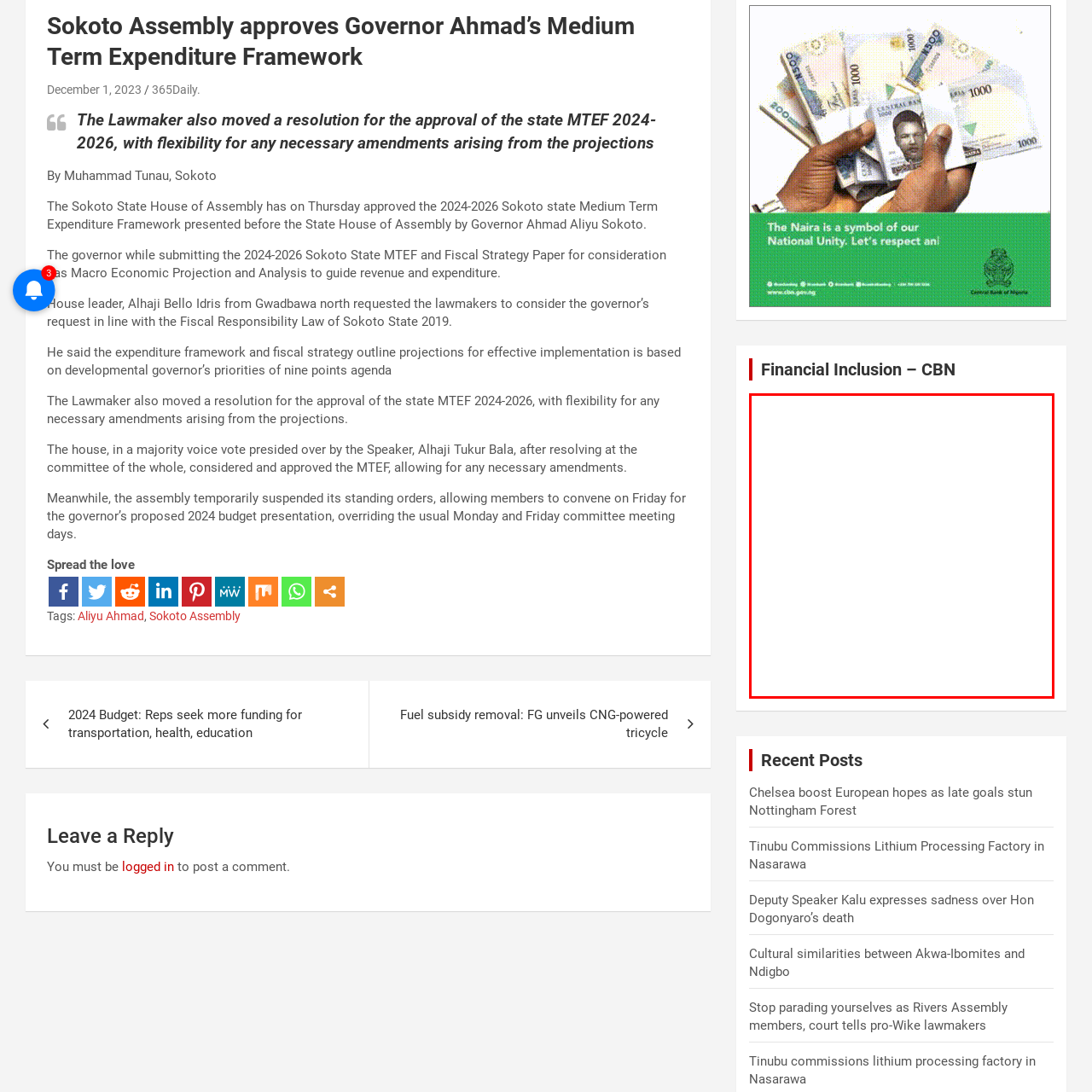Observe the image within the red-bordered area and respond to the following question in detail, making use of the visual information: What is the likely content of the blank graphic?

Given the context of the webpage and the surrounding text, it is likely that the blank graphic is intended to display visual content related to financial inclusion, such as images or diagrams, to enhance the narrative and provide a clearer understanding of the topic.